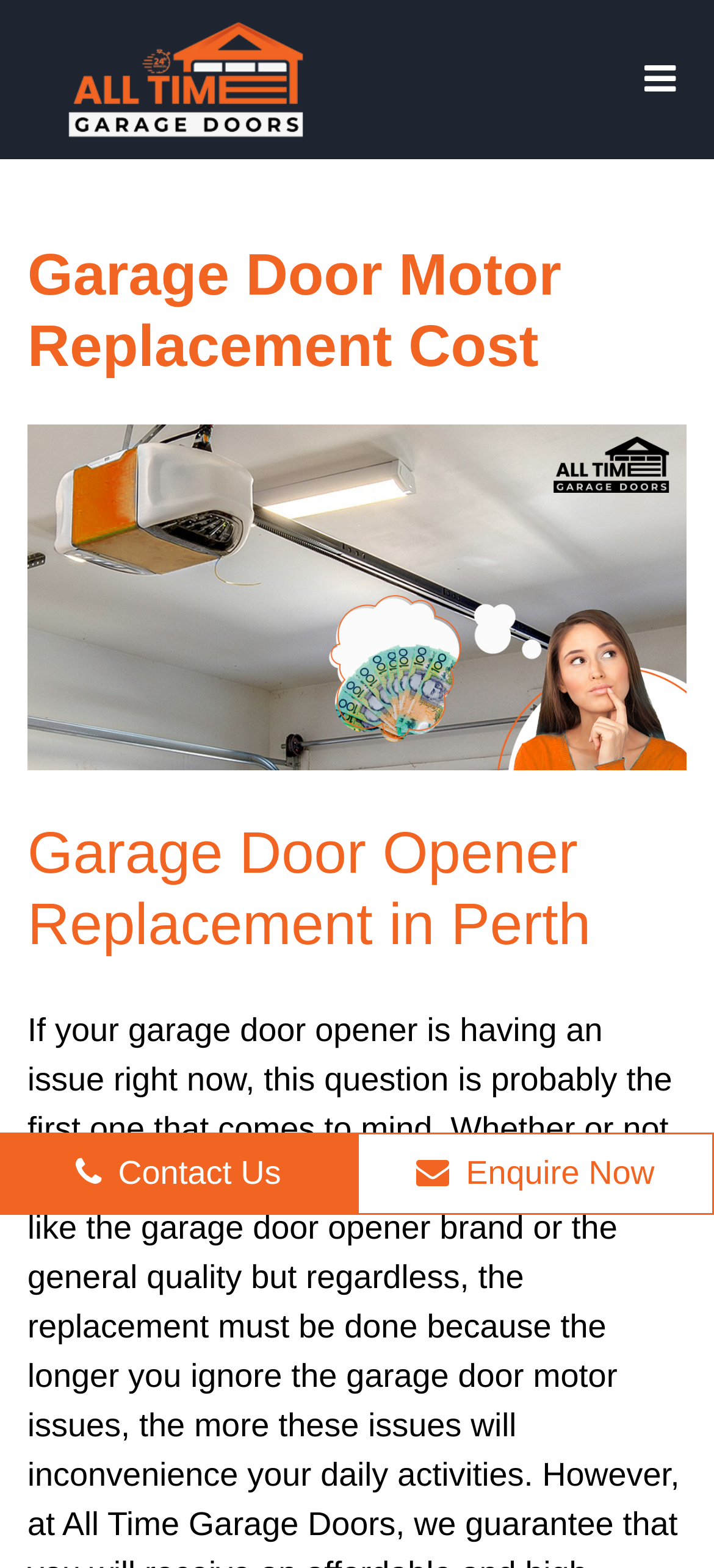Produce an elaborate caption capturing the essence of the webpage.

The webpage is about garage door motor replacement cost and garage door opener services in Perth. At the top-left corner, there is a link to the "Best Garage Door Opener Service in Perth" accompanied by an image with the same description. 

Below this link, a prominent heading "Garage Door Motor Replacement Cost" is displayed, taking up most of the width of the page. Underneath this heading, there is a large figure that occupies a significant portion of the page, containing an image related to garage door motor replacement cost, repair cost, and maintenance cost.

Further down, another heading "Garage Door Opener Replacement in Perth" is positioned, followed by two links, "Contact Us" on the left and "Enquire Now" on the right, both located near the bottom of the page. 

On the top-right corner, there is a button to "Toggle navigation", which is not expanded by default.